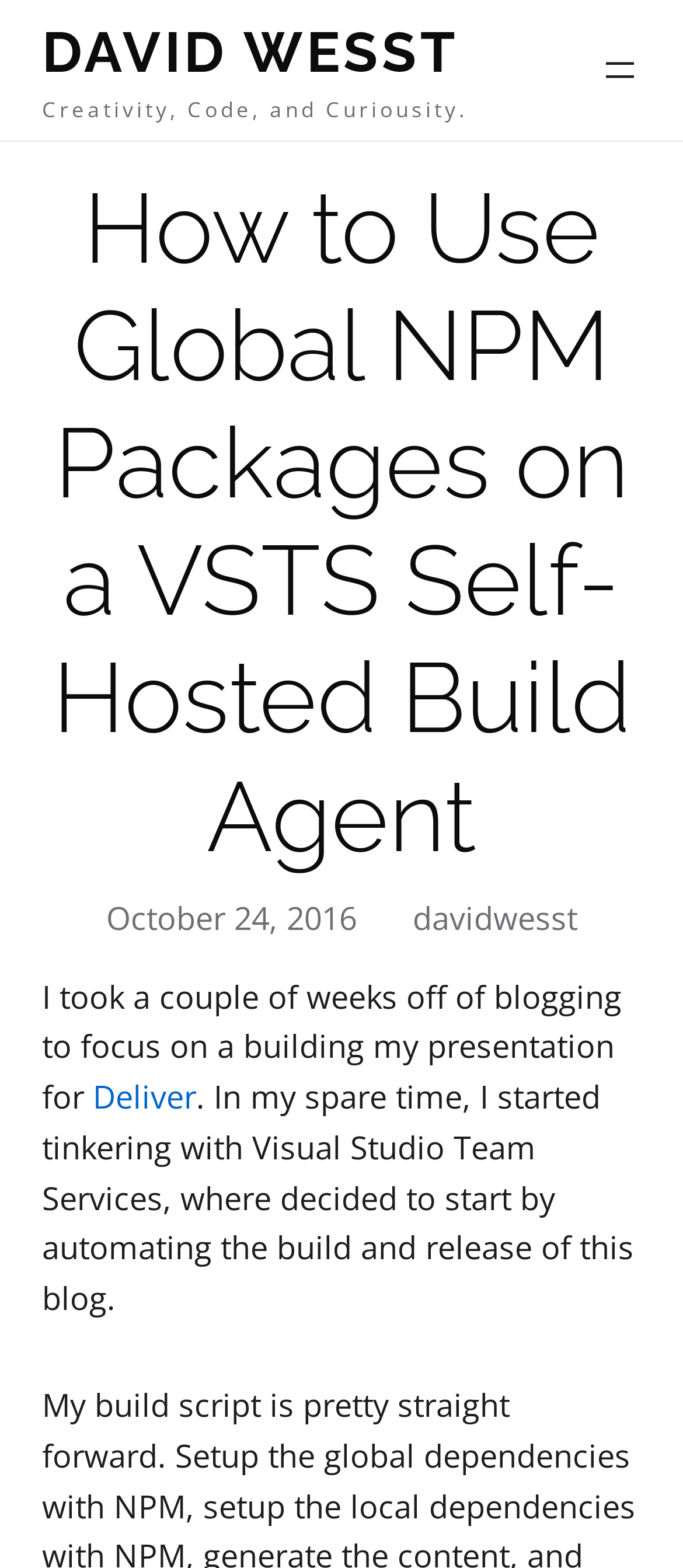What is the blogger automating?
Based on the image, give a concise answer in the form of a single word or short phrase.

Build and release of this blog